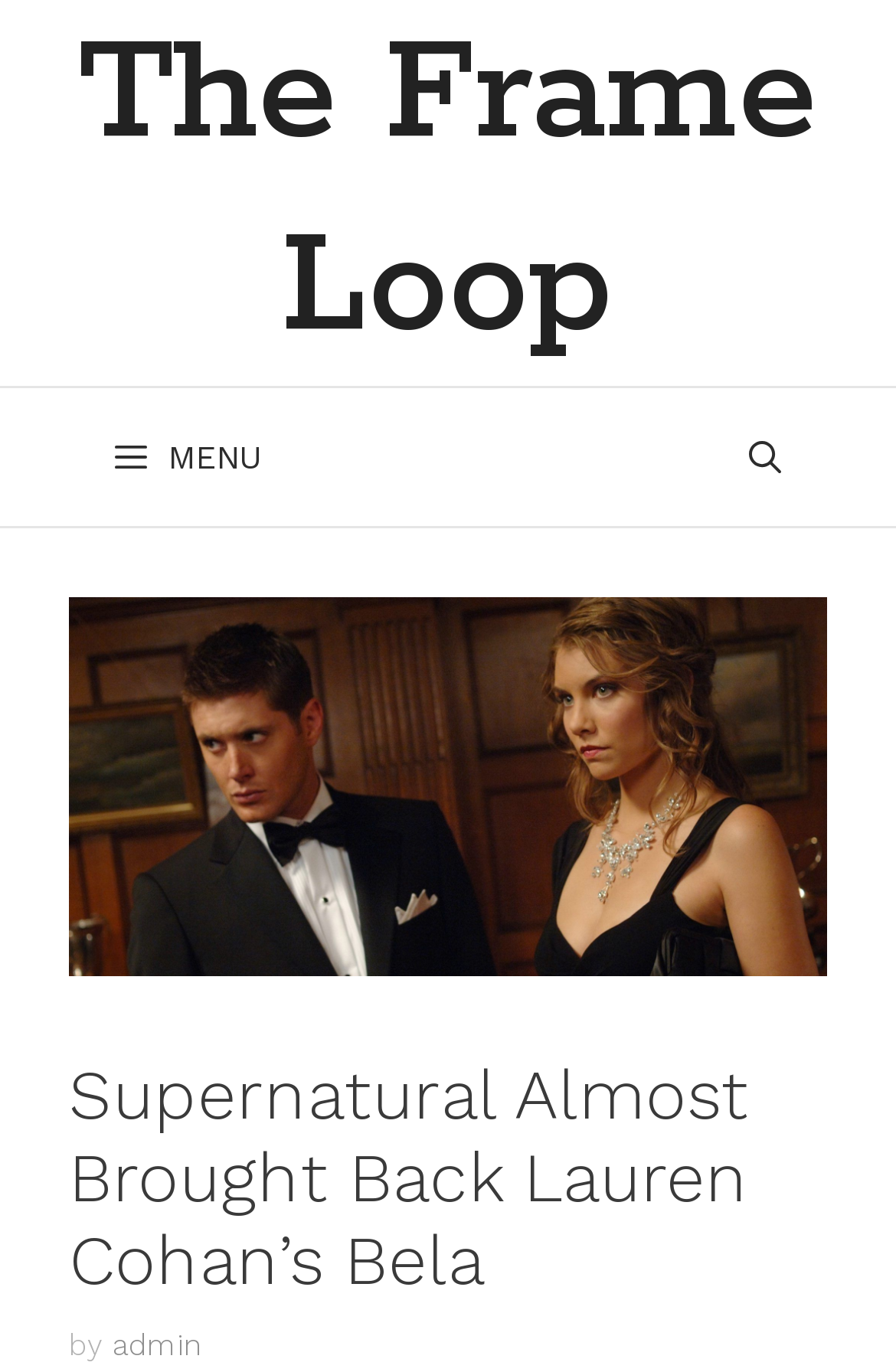Create a detailed narrative of the webpage’s visual and textual elements.

The webpage is about an article discussing how the TV show Supernatural almost brought back Lauren Cohan's character Bela Talbot. At the top of the page, there is a banner that spans the entire width, containing a link to the website "The Frame Loop". Below the banner, there is a primary navigation menu that also spans the entire width, with a "MENU" button on the left and a "Search Bar" link on the right.

The main content of the page is headed by a large heading that reads "Supernatural Almost Brought Back Lauren Cohan’s Bela", which is positioned near the top of the page. Below the heading, there is a byline that reads "by" followed by a link to the author "admin", positioned near the bottom of the page.